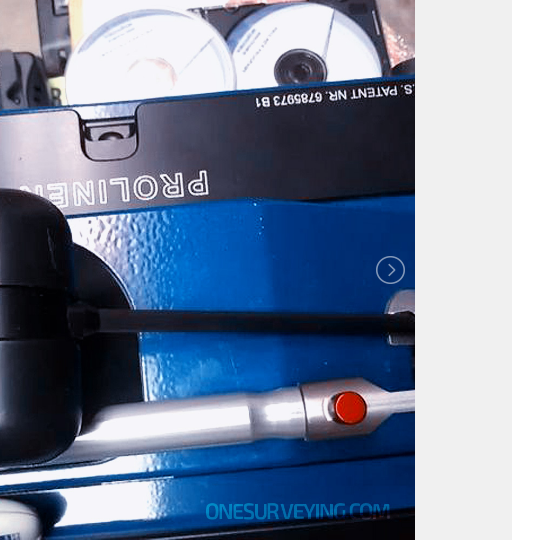What is stored in the visible containers?
Please provide a comprehensive answer based on the visual information in the image.

In the background of the image, there are visible storage containers, including what appear to be CDs, which likely hold important software or documentation related to the system.